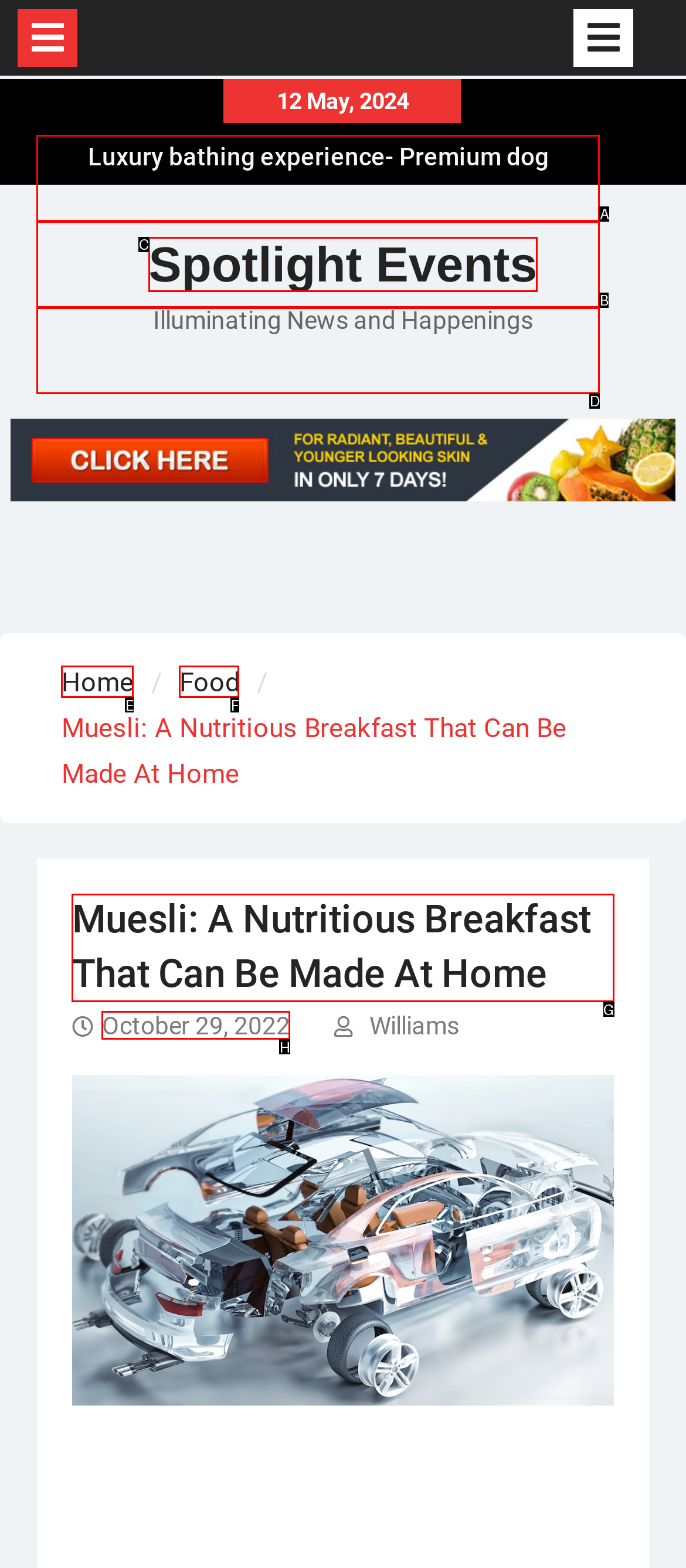Identify the correct UI element to click to follow this instruction: view the muesli article
Respond with the letter of the appropriate choice from the displayed options.

G